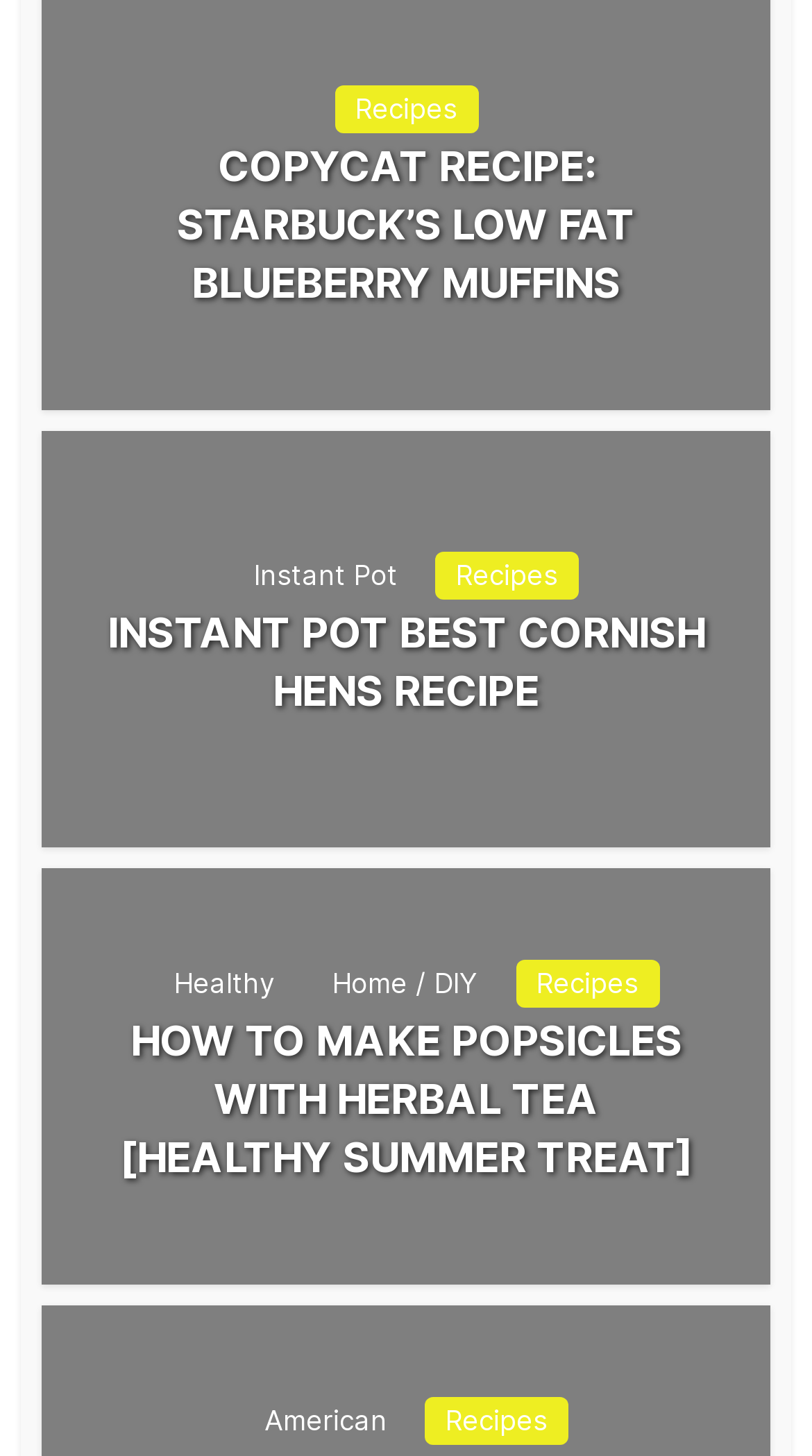Identify the bounding box coordinates of the clickable region necessary to fulfill the following instruction: "View the 'COPYCAT RECIPE: STARBUCK’S LOW FAT BLUEBERRY MUFFINS' article". The bounding box coordinates should be four float numbers between 0 and 1, i.e., [left, top, right, bottom].

[0.051, 0.094, 0.949, 0.214]